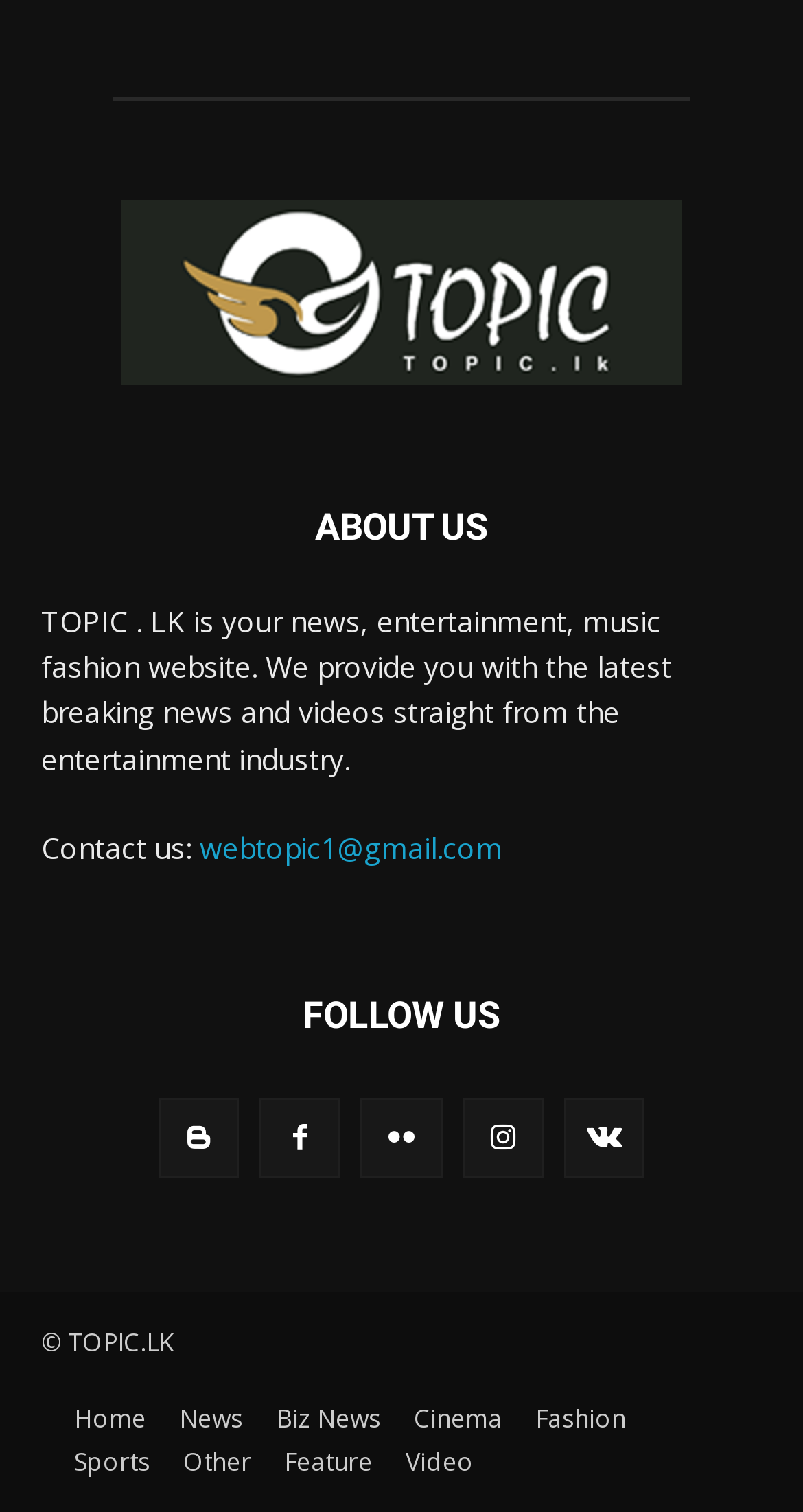What is the name of the website?
Please provide a single word or phrase in response based on the screenshot.

TOPIC.LK